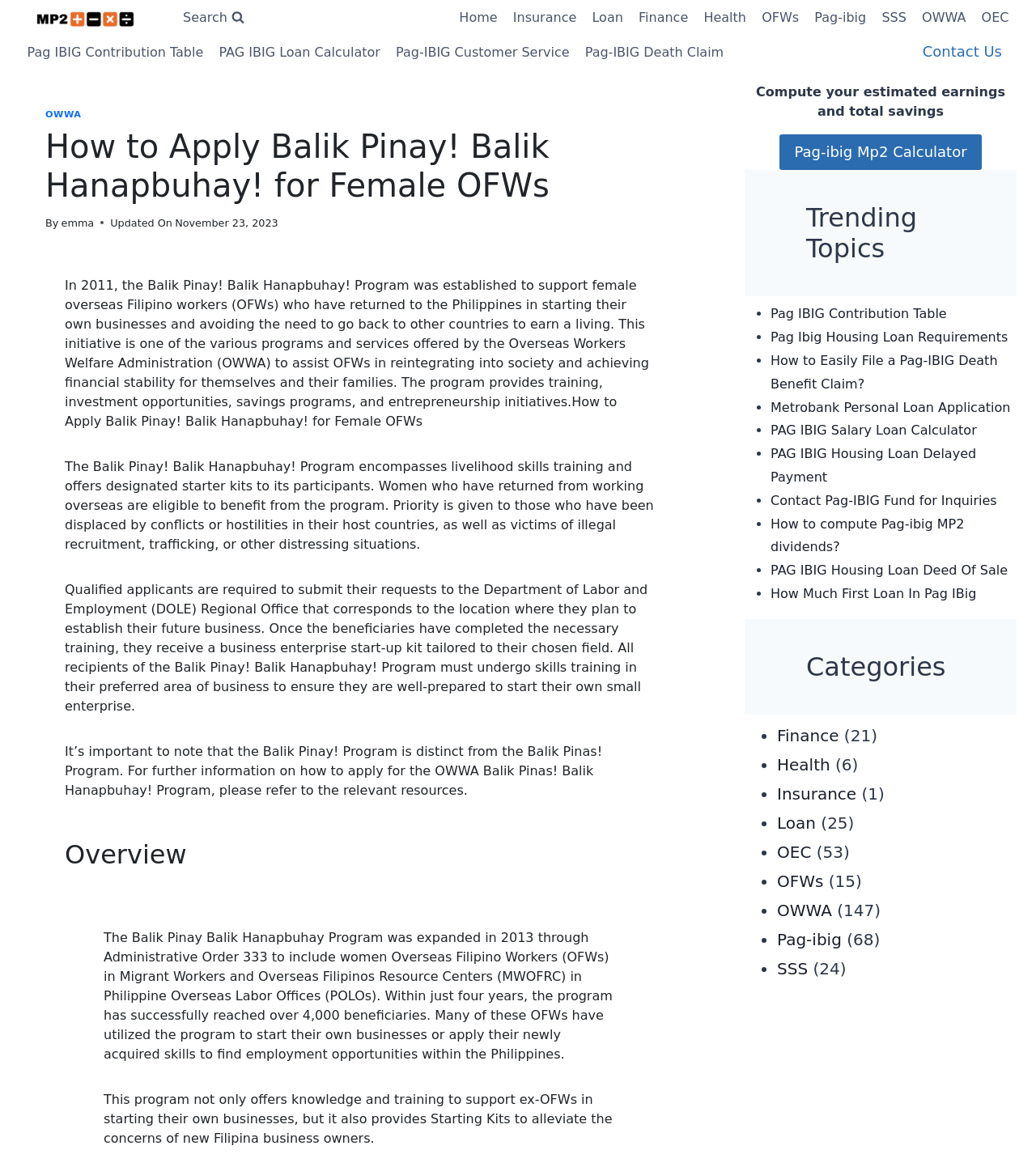Using the element description: "Pag Ibig Housing Loan Requirements", determine the bounding box coordinates for the specified UI element. The coordinates should be four float numbers between 0 and 1, [left, top, right, bottom].

[0.744, 0.282, 0.973, 0.296]